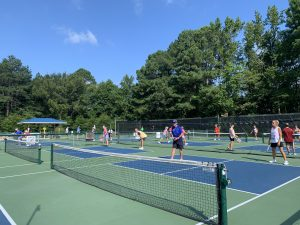Please provide a short answer using a single word or phrase for the question:
What is the purpose of the shaded pavilion?

Respite for players and spectators